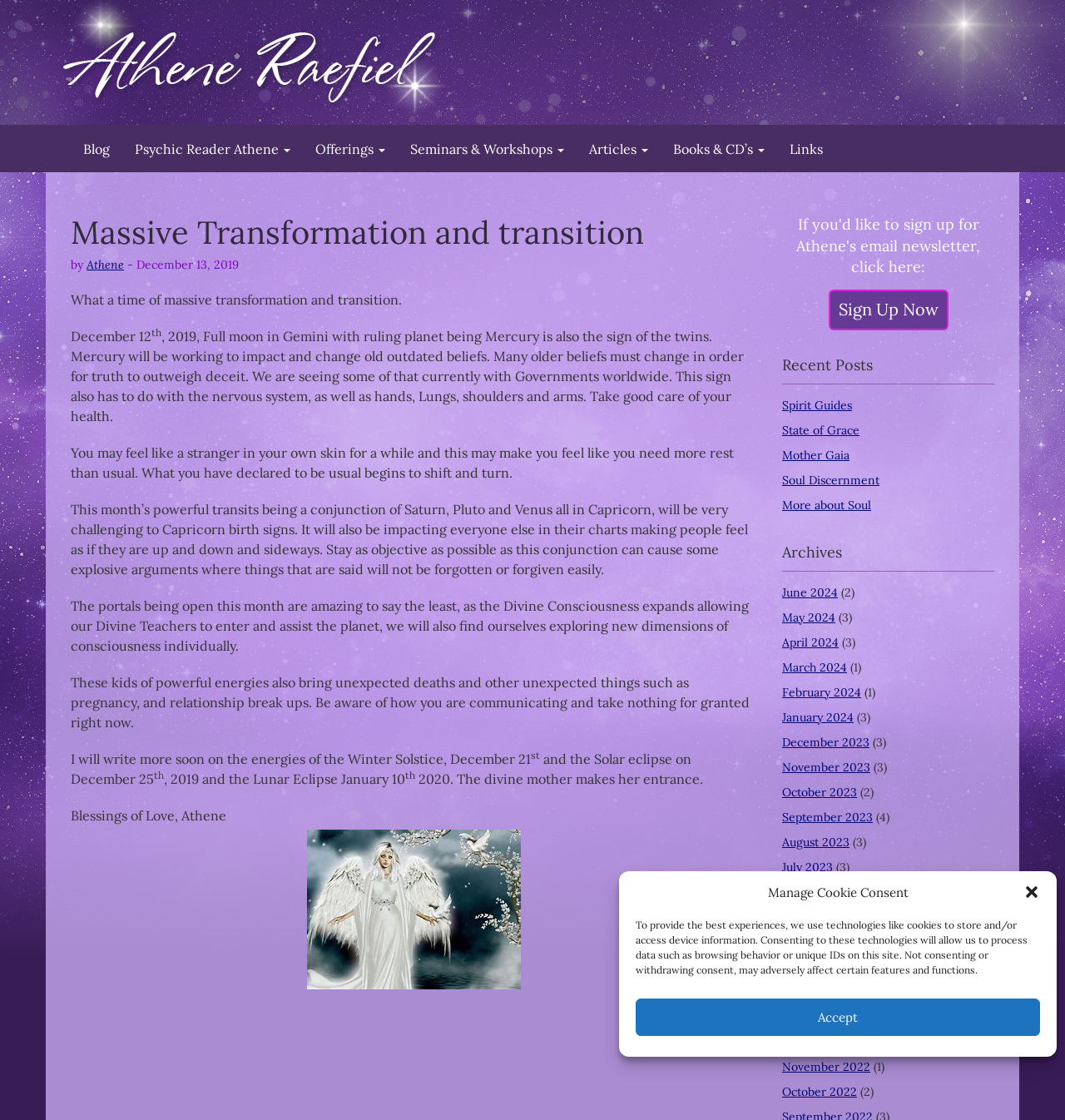Please determine the bounding box coordinates for the element that should be clicked to follow these instructions: "Visit the 'Psychic Reader Athene' page".

[0.115, 0.112, 0.284, 0.153]